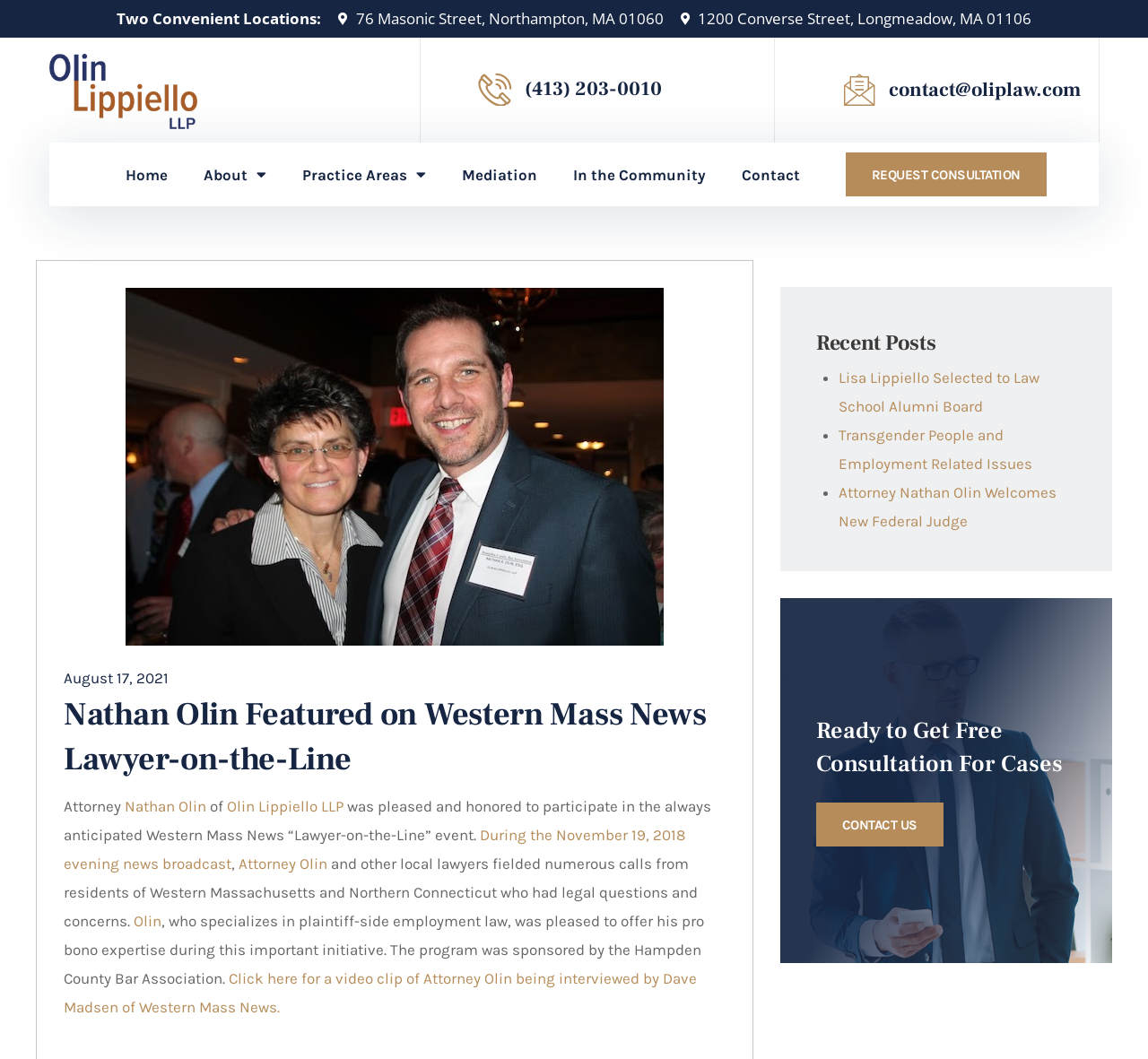Pinpoint the bounding box coordinates of the element that must be clicked to accomplish the following instruction: "Click the 'Home' link". The coordinates should be in the format of four float numbers between 0 and 1, i.e., [left, top, right, bottom].

[0.094, 0.145, 0.162, 0.184]